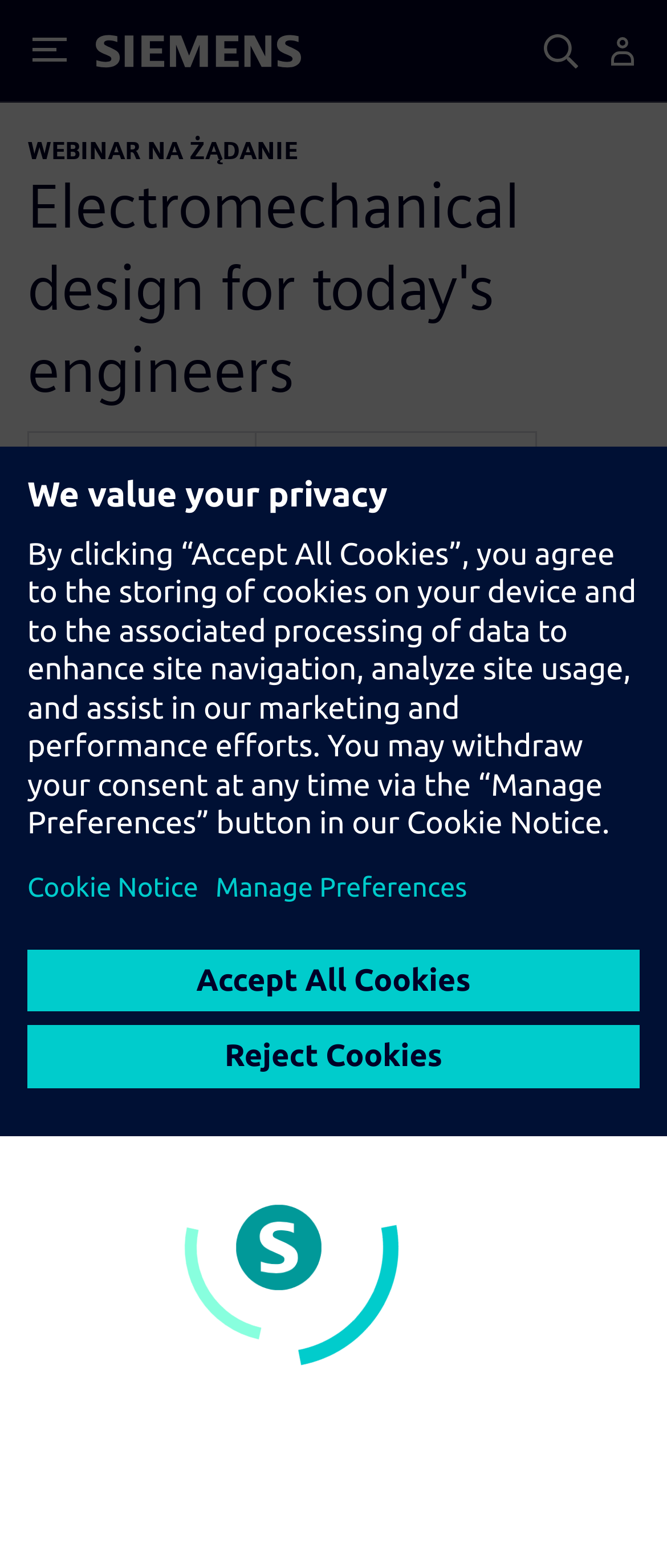What is the purpose of the button on the top right?
Ensure your answer is thorough and detailed.

The button on the top right of the webpage has an image with the text 'search', indicating that it is a search button, allowing users to search for content on the website.